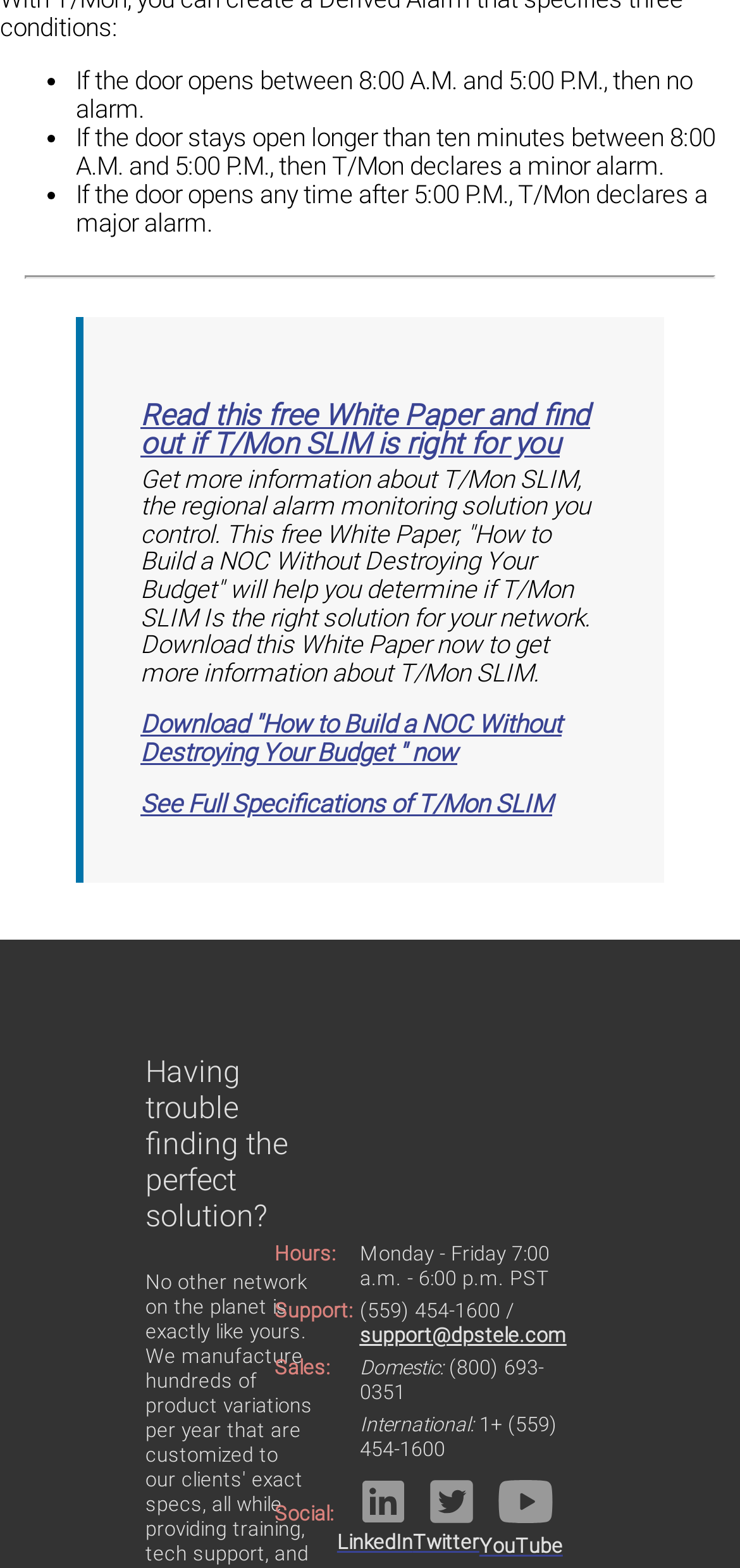Respond to the following question using a concise word or phrase: 
What is the condition for declaring a minor alarm?

Door stays open longer than ten minutes between 8:00 A.M. and 5:00 P.M.